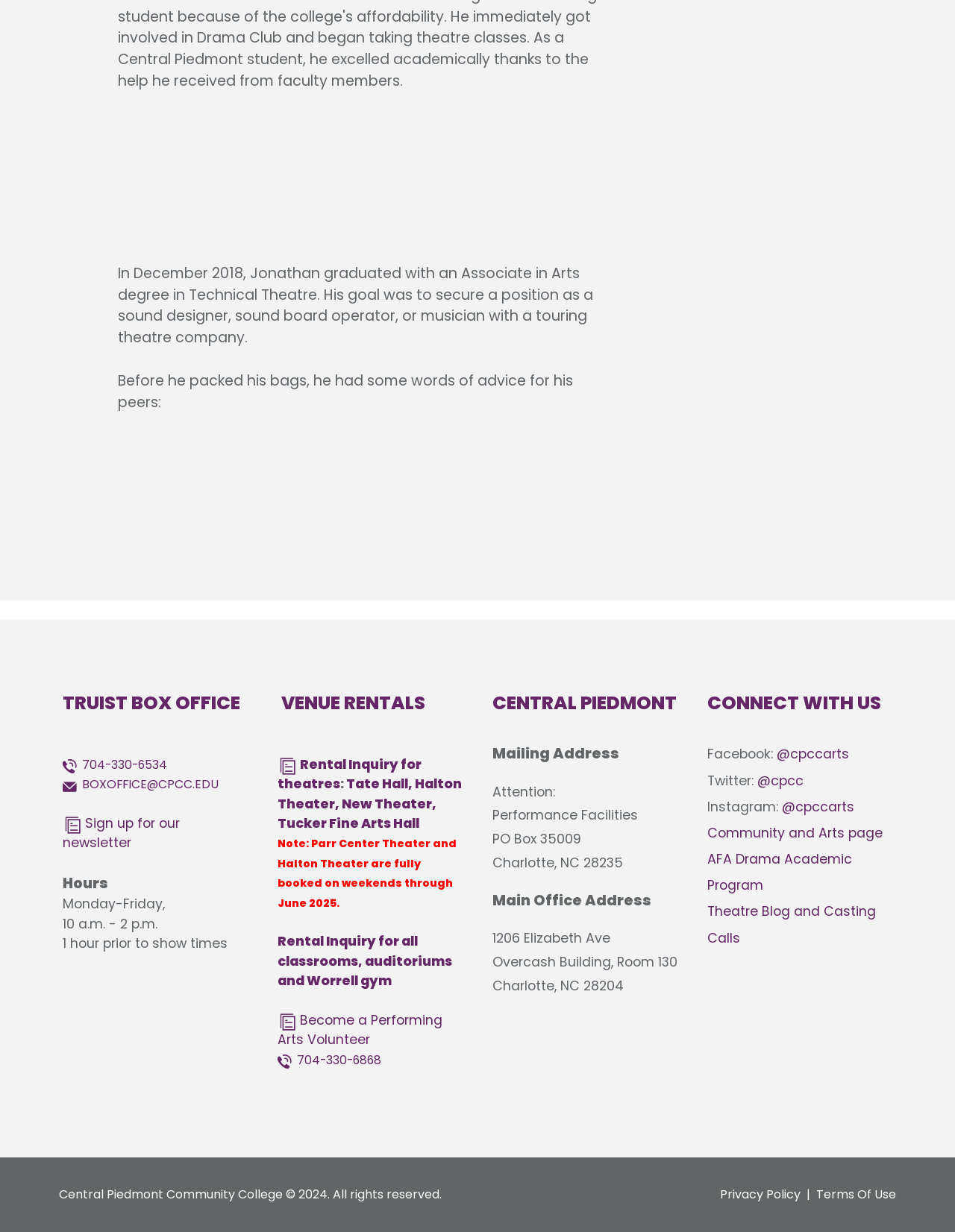What are the hours of operation for the box office?
Using the visual information, respond with a single word or phrase.

Monday-Friday, 10 a.m. - 2 p.m.